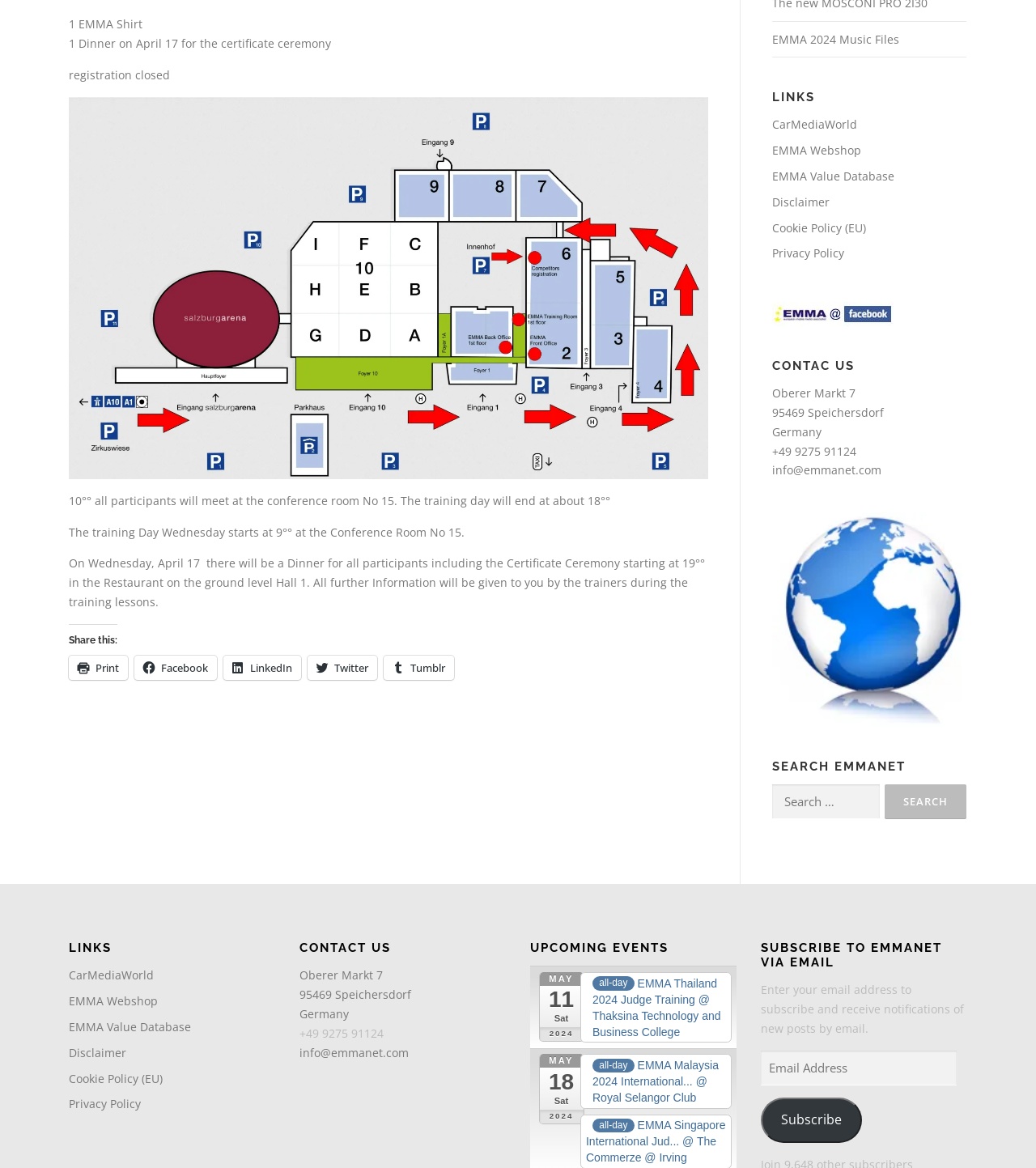What is the name of the shirt mentioned?
Please use the image to provide a one-word or short phrase answer.

EMMA Shirt